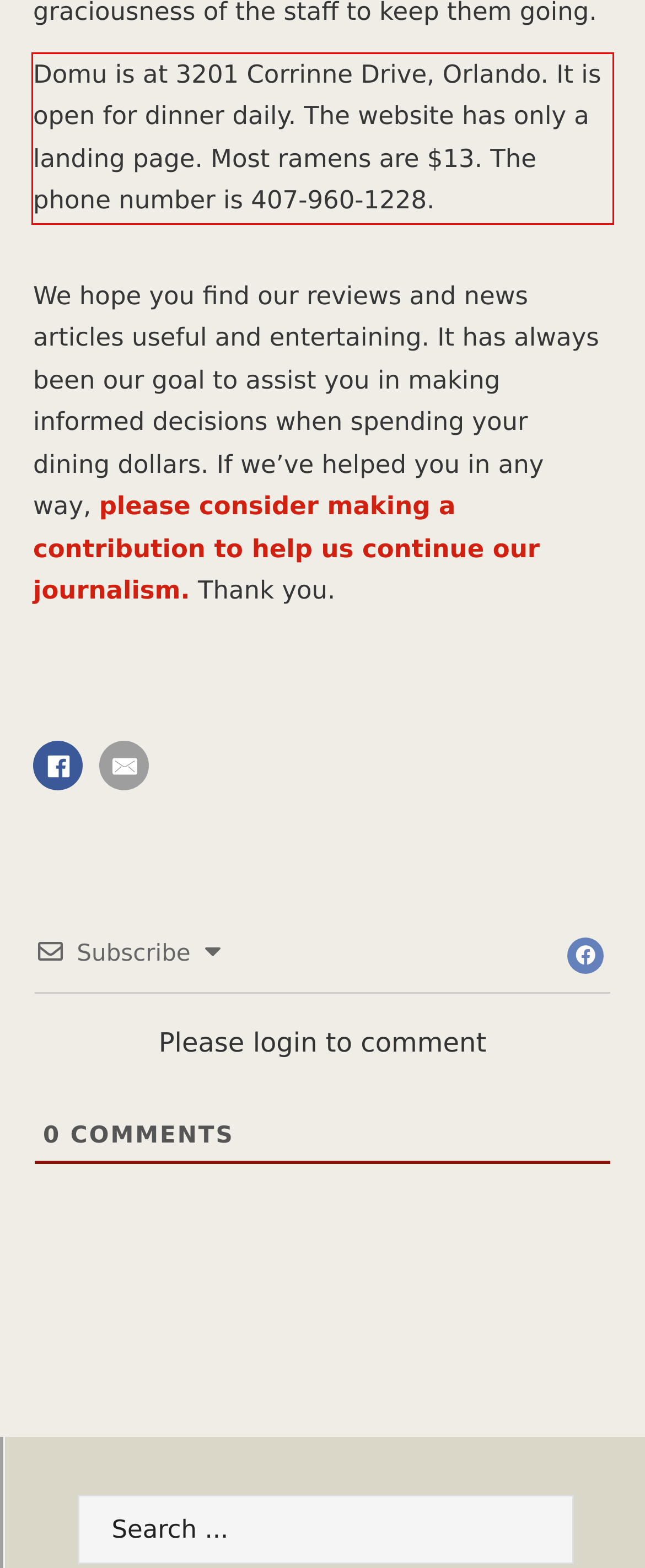Given a webpage screenshot, locate the red bounding box and extract the text content found inside it.

Domu is at 3201 Corrinne Drive, Orlando. It is open for dinner daily. The website has only a landing page. Most ramens are $13. The phone number is 407-960-1228.